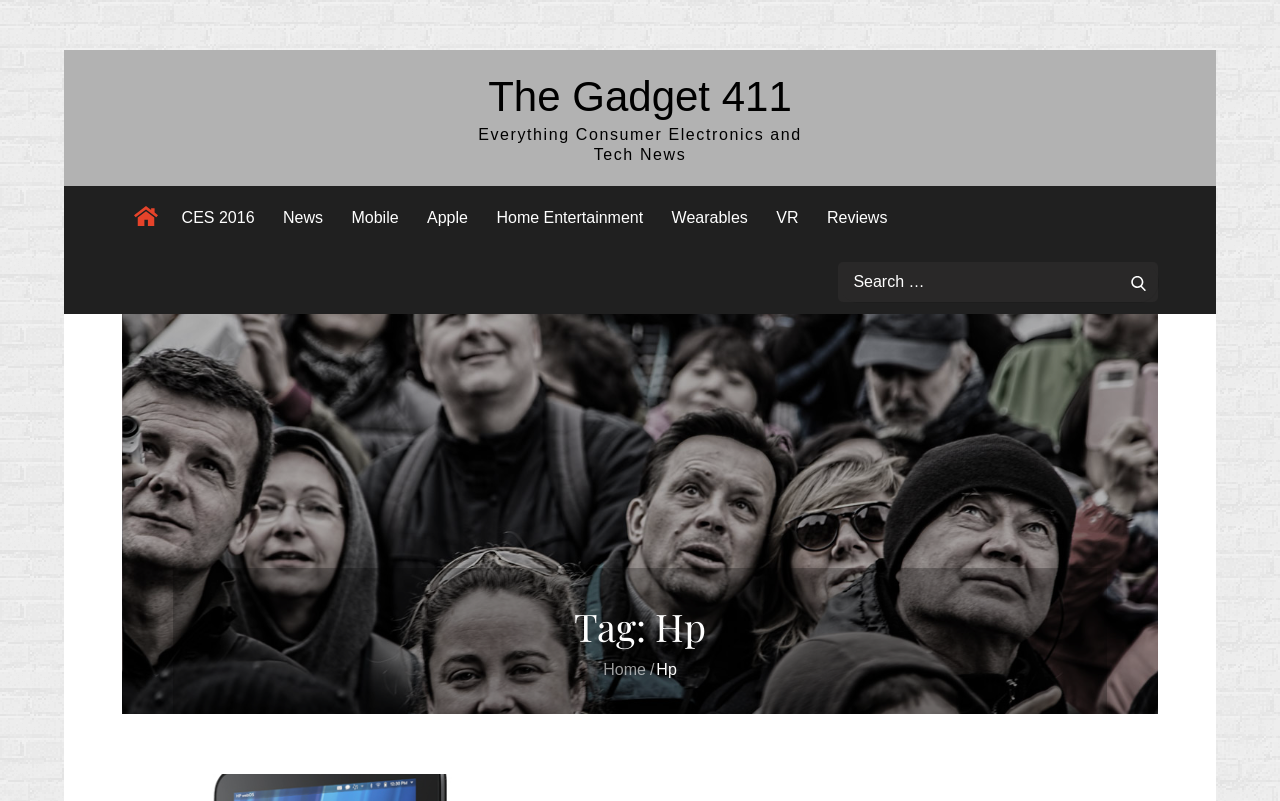Give a detailed account of the webpage.

The webpage is about Hp and consumer electronics news, with the title "Hp – The Gadget 411" at the top. Below the title, there is a link to skip to the content. The main header section has a link to "The Gadget 411" and a static text describing the website as "Everything Consumer Electronics and Tech News".

On the top-right side, there is a primary navigation menu with 8 links, including "CES 2016", "News", "Mobile", "Apple", "Home Entertainment", "Wearables", "VR", and "Reviews". Next to the navigation menu, there is a search bar with a search box, a static text "Search for:", and a search button.

In the main content area, there is a heading "Tag: Hp" and a breadcrumbs navigation section below it, which includes a link to "Home" and a static text "Hp".